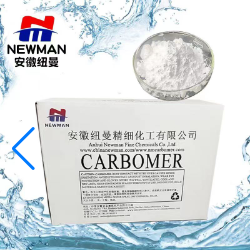What is the background color of the packaging design?
Answer the question using a single word or phrase, according to the image.

Sparkling blue water